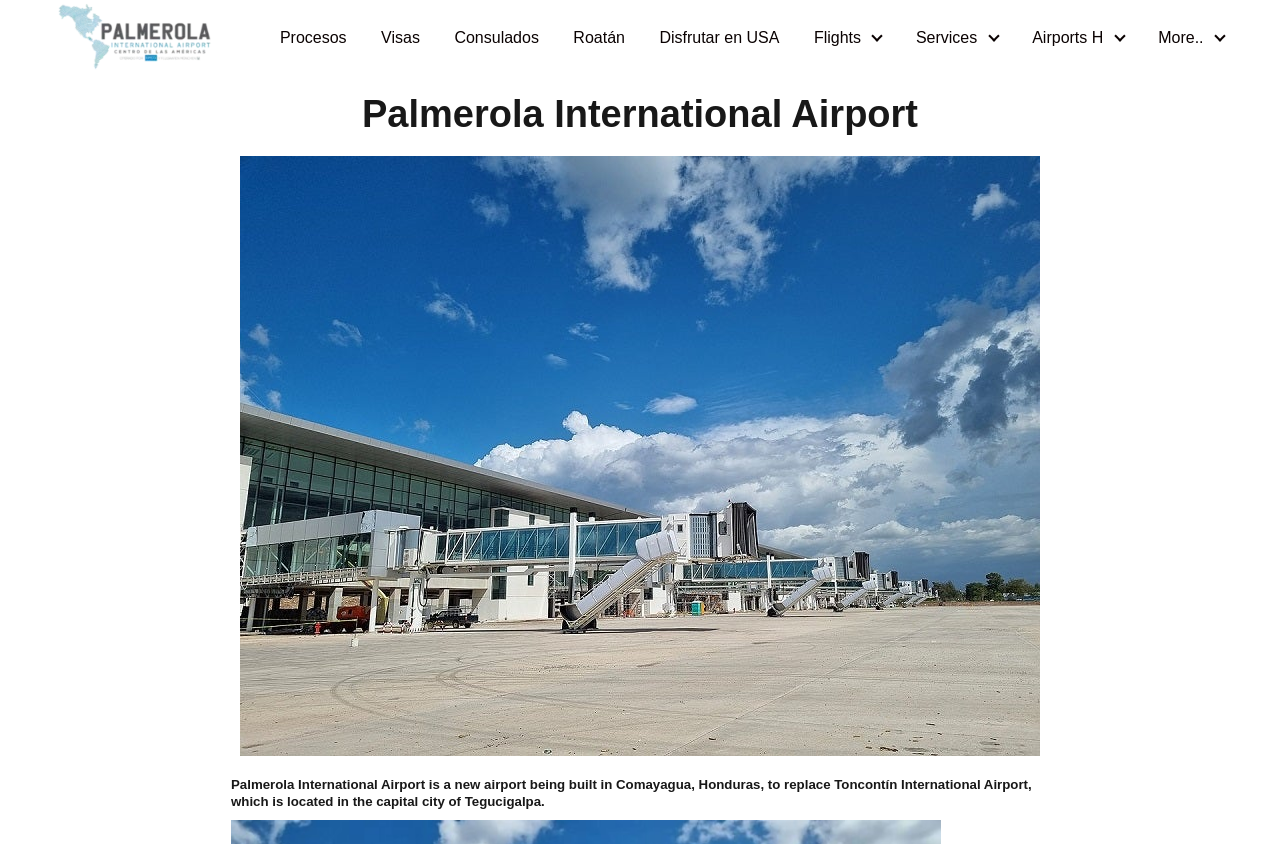Please determine the bounding box coordinates of the element to click in order to execute the following instruction: "View Procesos page". The coordinates should be four float numbers between 0 and 1, specified as [left, top, right, bottom].

[0.219, 0.034, 0.271, 0.054]